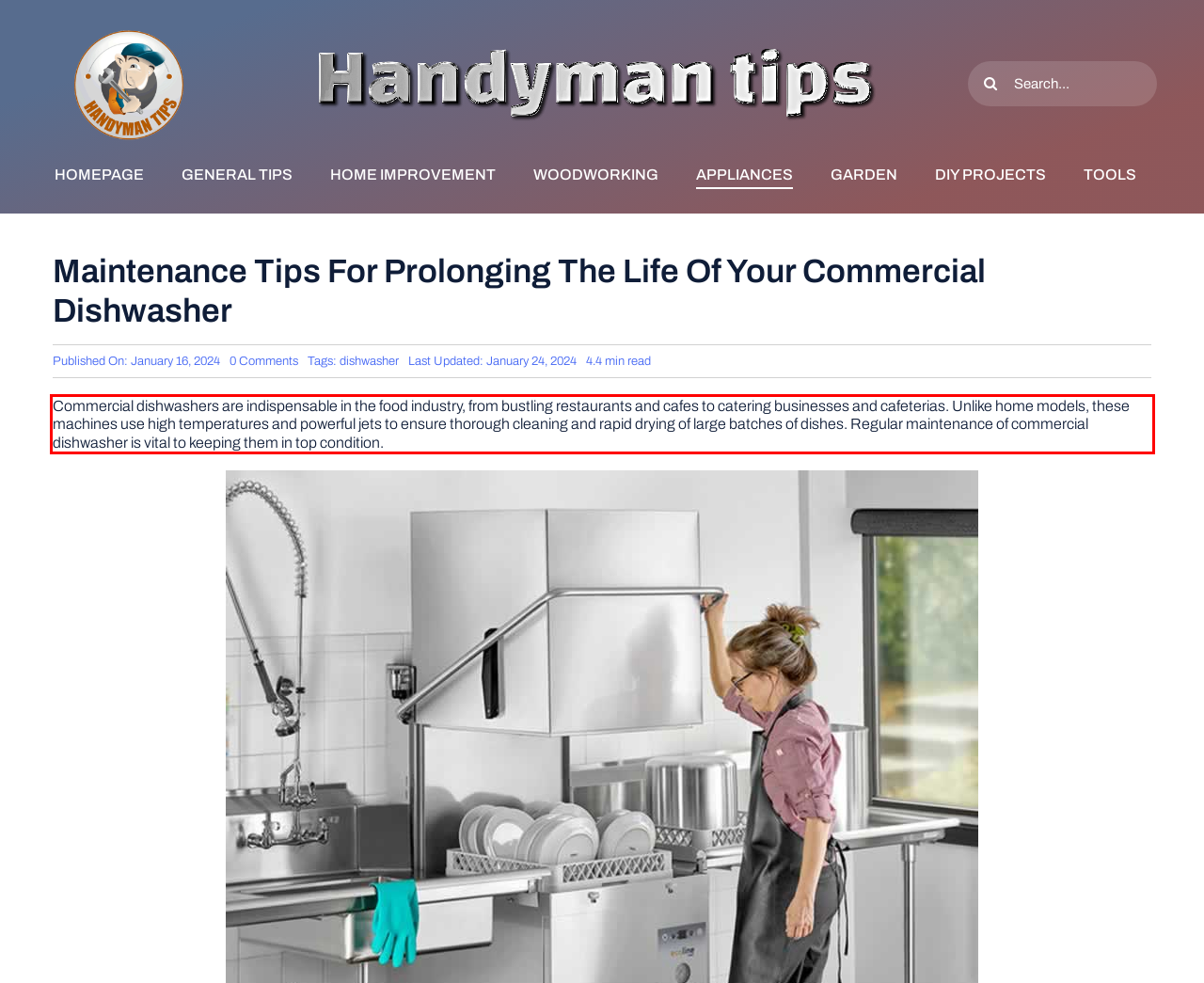In the screenshot of the webpage, find the red bounding box and perform OCR to obtain the text content restricted within this red bounding box.

Commercial dishwashers are indispensable in the food industry, from bustling restaurants and cafes to catering businesses and cafeterias. Unlike home models, these machines use high temperatures and powerful jets to ensure thorough cleaning and rapid drying of large batches of dishes. Regular maintenance of commercial dishwasher is vital to keeping them in top condition.